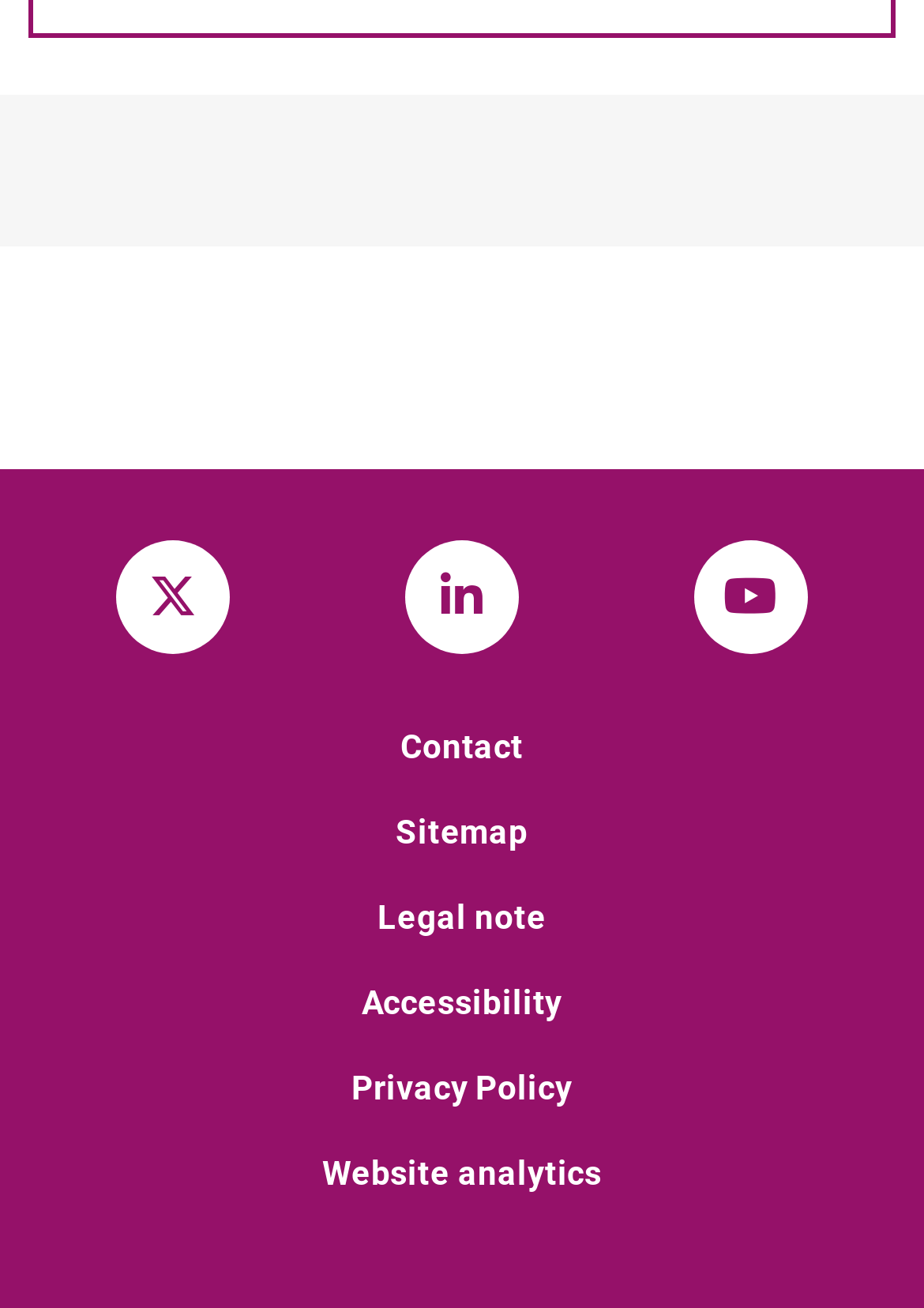Please indicate the bounding box coordinates for the clickable area to complete the following task: "Read legal note". The coordinates should be specified as four float numbers between 0 and 1, i.e., [left, top, right, bottom].

[0.409, 0.687, 0.591, 0.716]